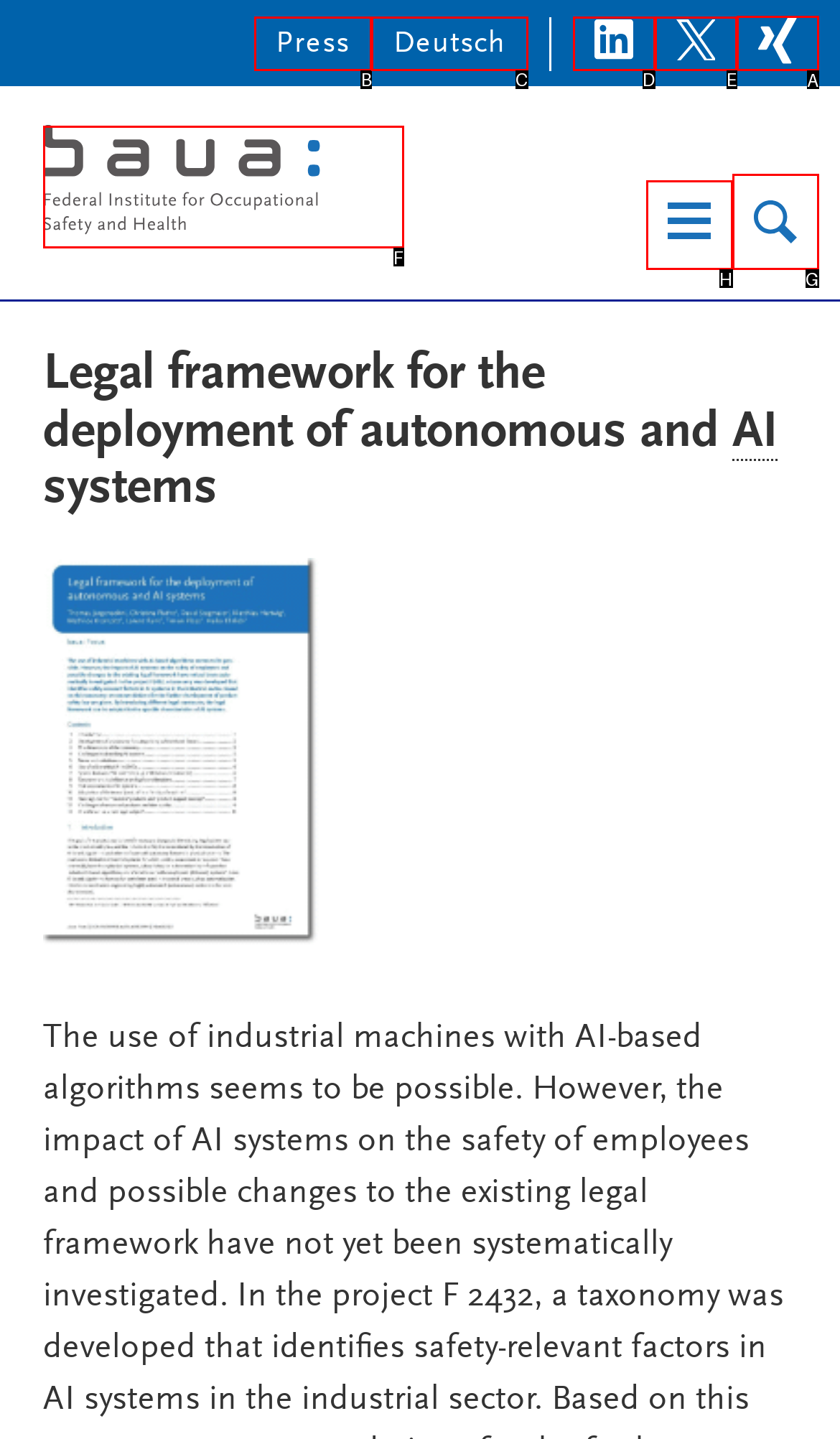Find the HTML element that matches the description provided: Press
Answer using the corresponding option letter.

B